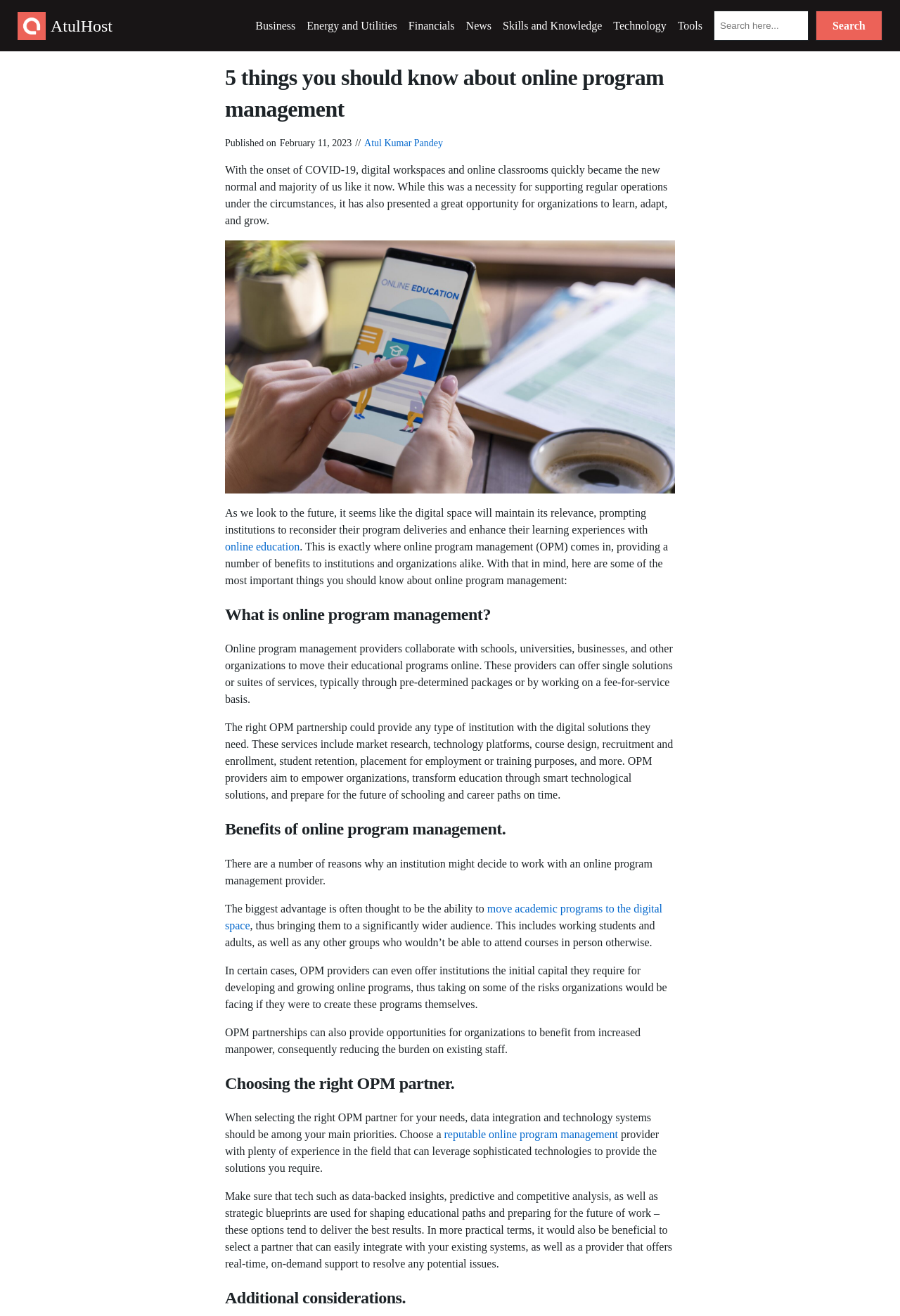Respond with a single word or phrase:
What is the goal of OPM providers?

Empower organizations